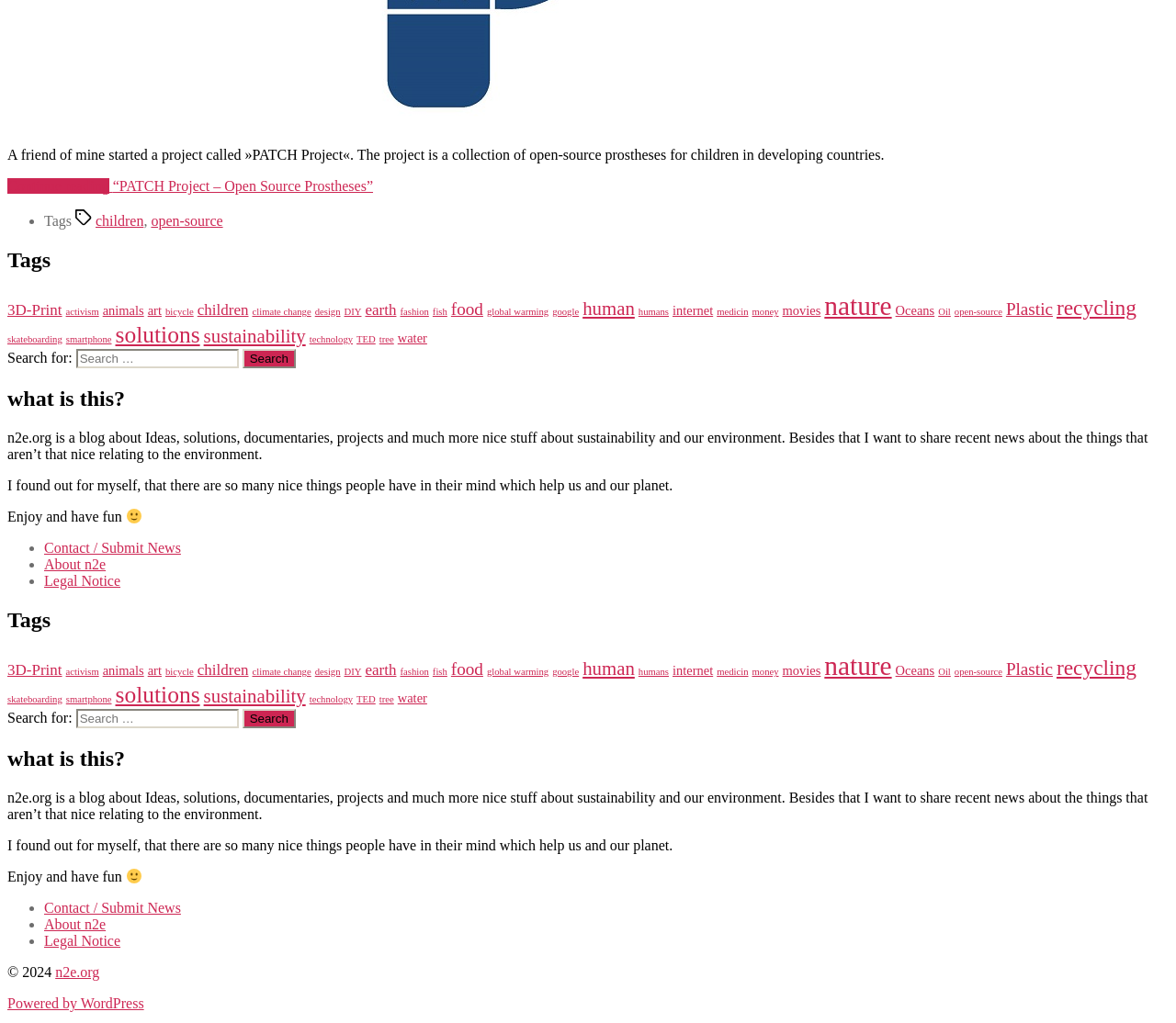Locate the bounding box coordinates of the element I should click to achieve the following instruction: "Click on the 'children' tag".

[0.081, 0.209, 0.122, 0.224]